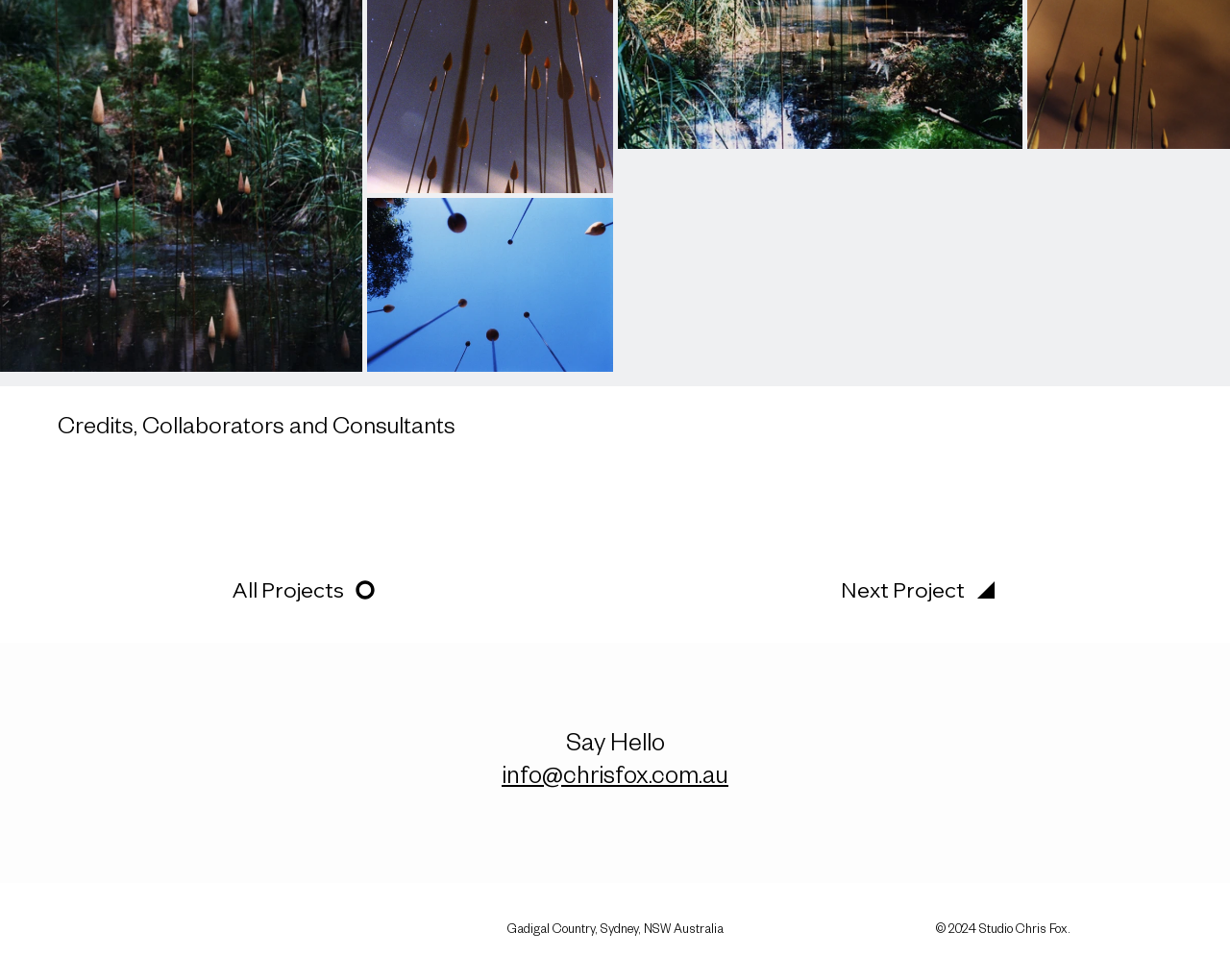What is the email address to contact?
Look at the image and construct a detailed response to the question.

I found the email address by looking at the heading 'Say Hello' and its corresponding link 'info@chrisfox.com.au' which is located below it.